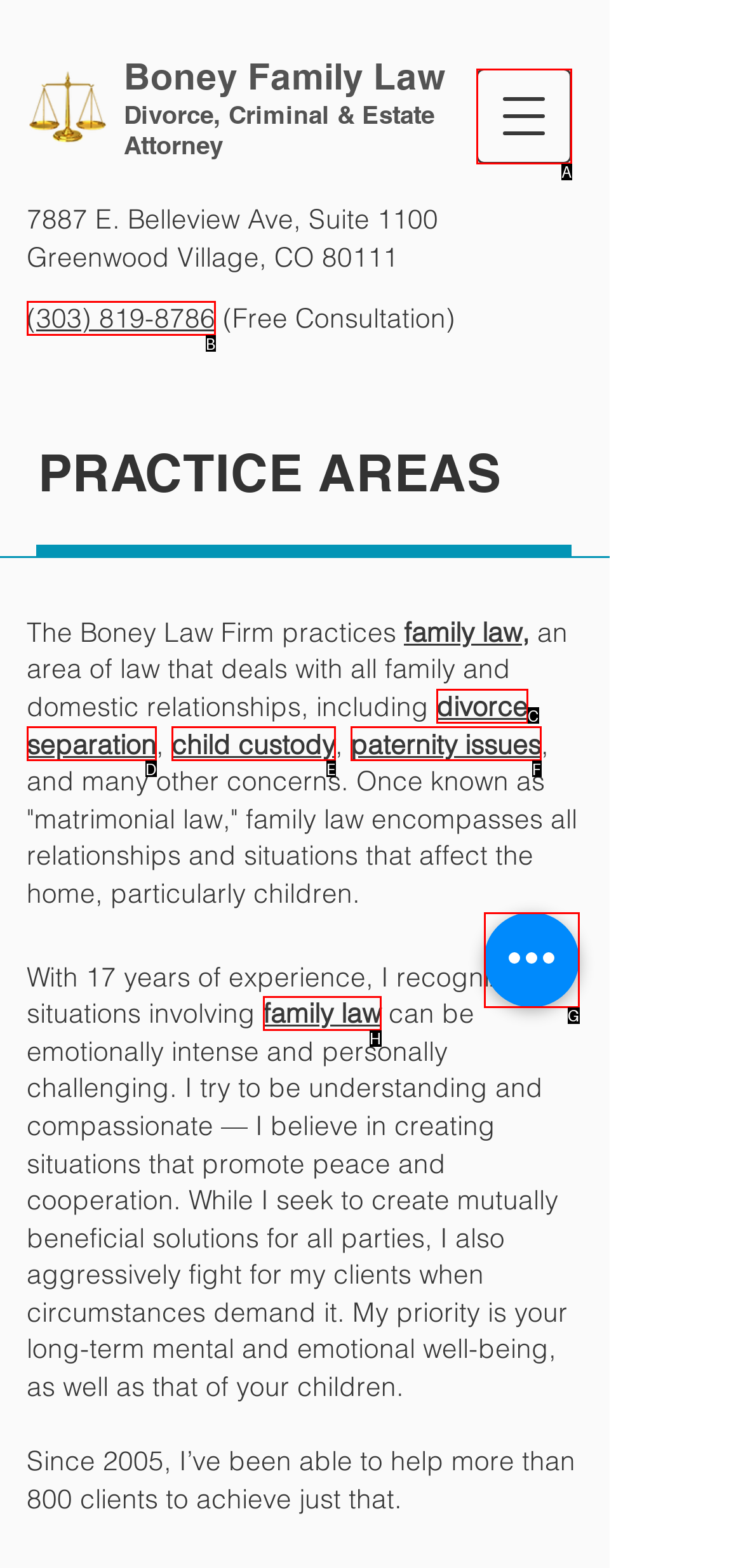From the given choices, which option should you click to complete this task: Call the phone number? Answer with the letter of the correct option.

B